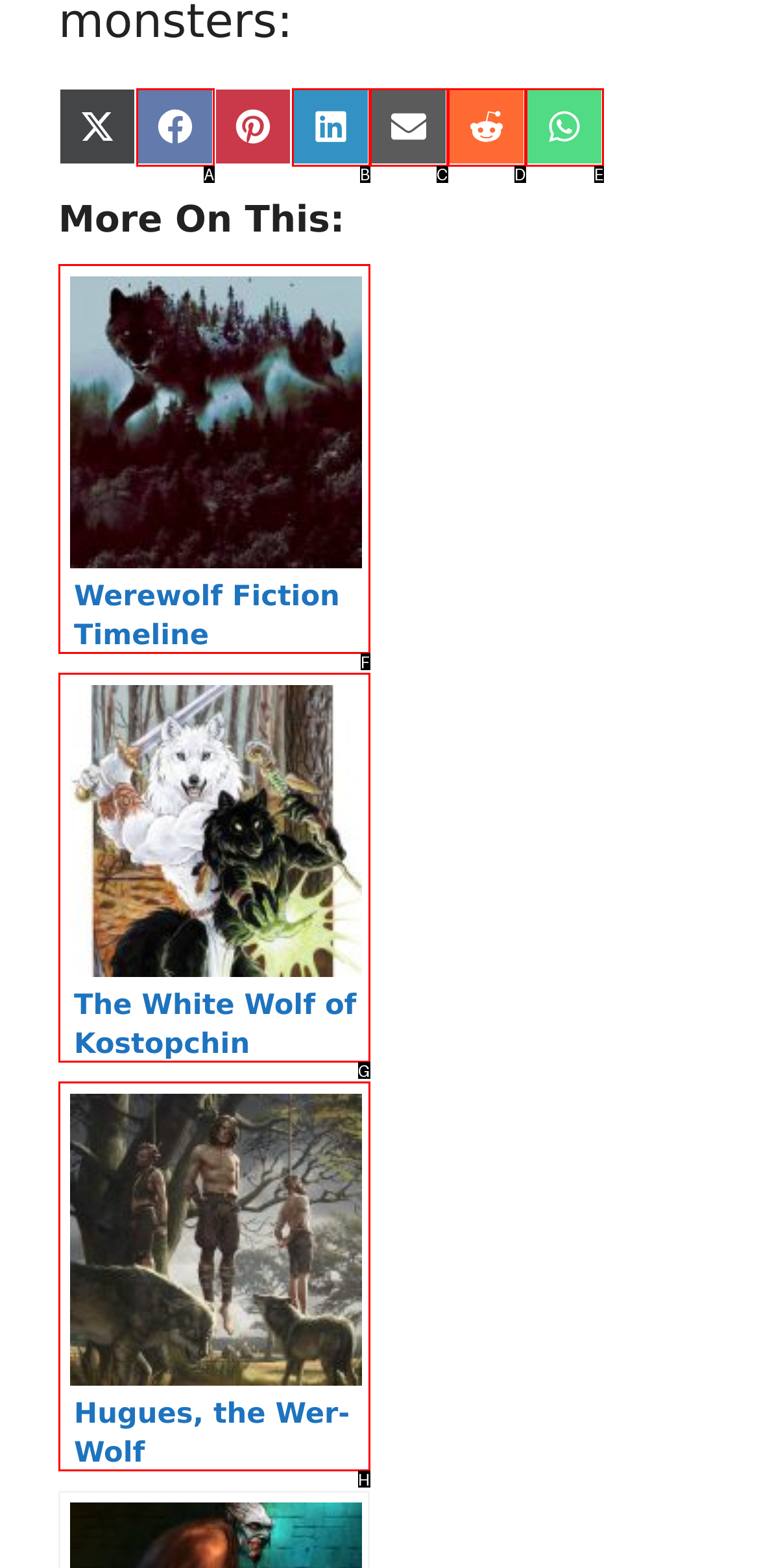Identify the letter of the option that best matches the following description: The White Wolf of Kostopchin. Respond with the letter directly.

G